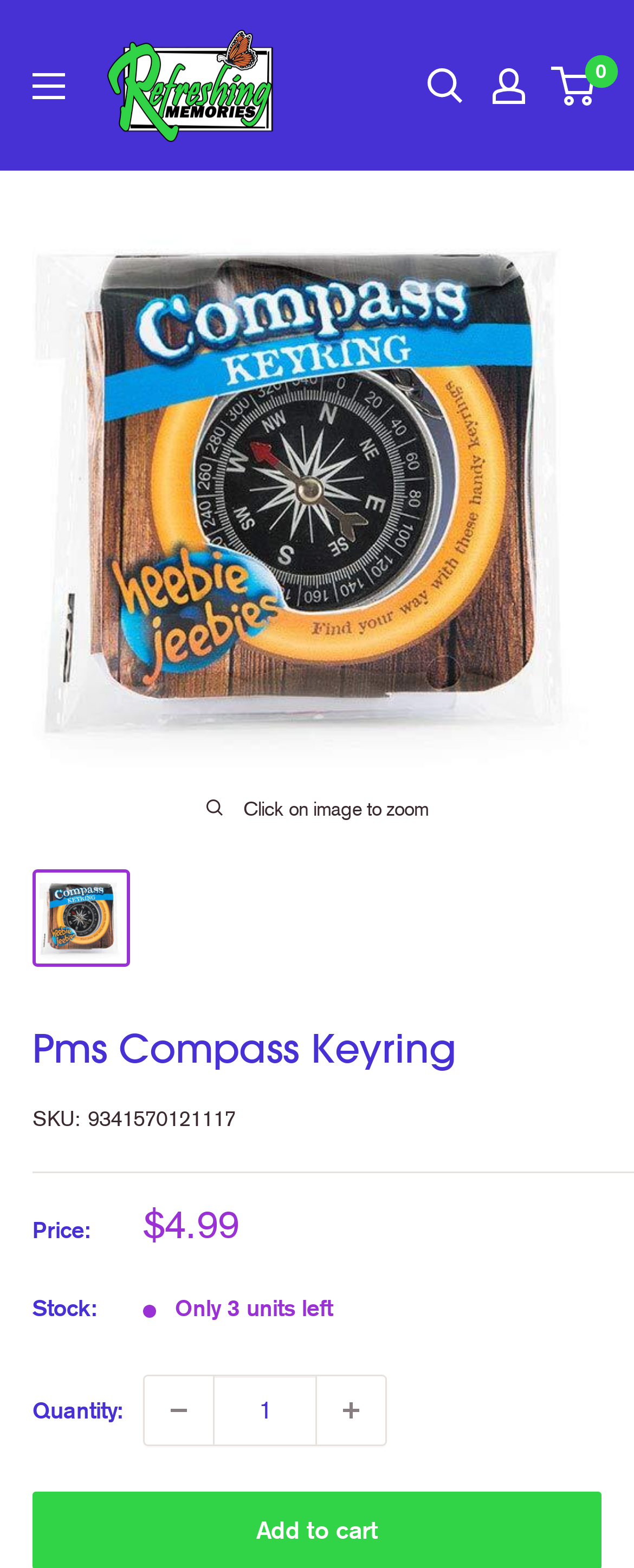Identify the bounding box for the UI element described as: "input value="1" aria-label="Quantity" name="quantity" value="1"". Ensure the coordinates are four float numbers between 0 and 1, formatted as [left, top, right, bottom].

[0.336, 0.842, 0.5, 0.886]